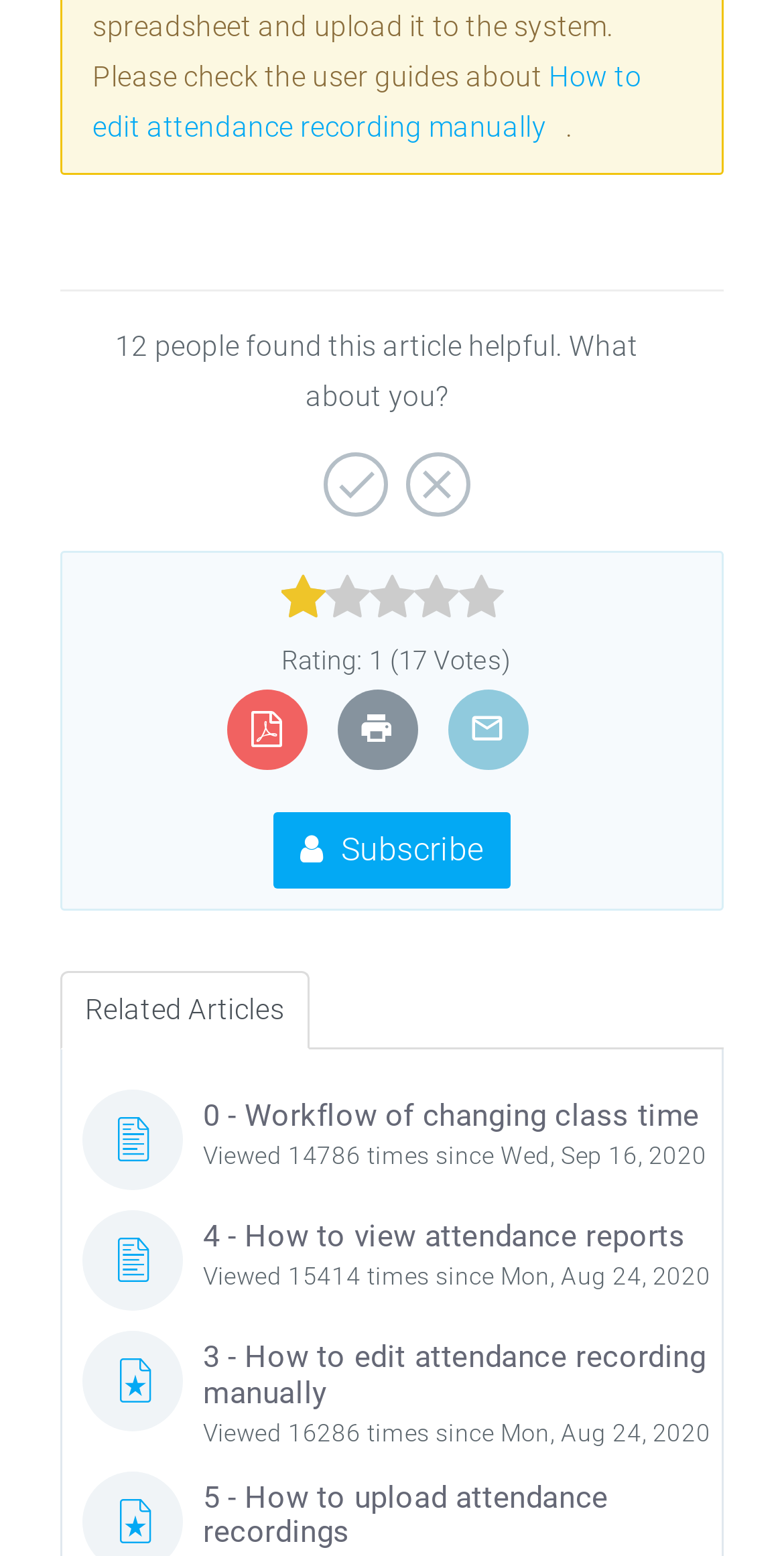Could you please study the image and provide a detailed answer to the question:
How many times has the article '3 - How to edit attendance recording manually' been viewed?

The number of times the article '3 - How to edit attendance recording manually' has been viewed can be found in the StaticText element, which says 'Viewed 16286 times since Mon, Aug 24, 2020'. This indicates that the article has been viewed 16286 times since August 24, 2020.